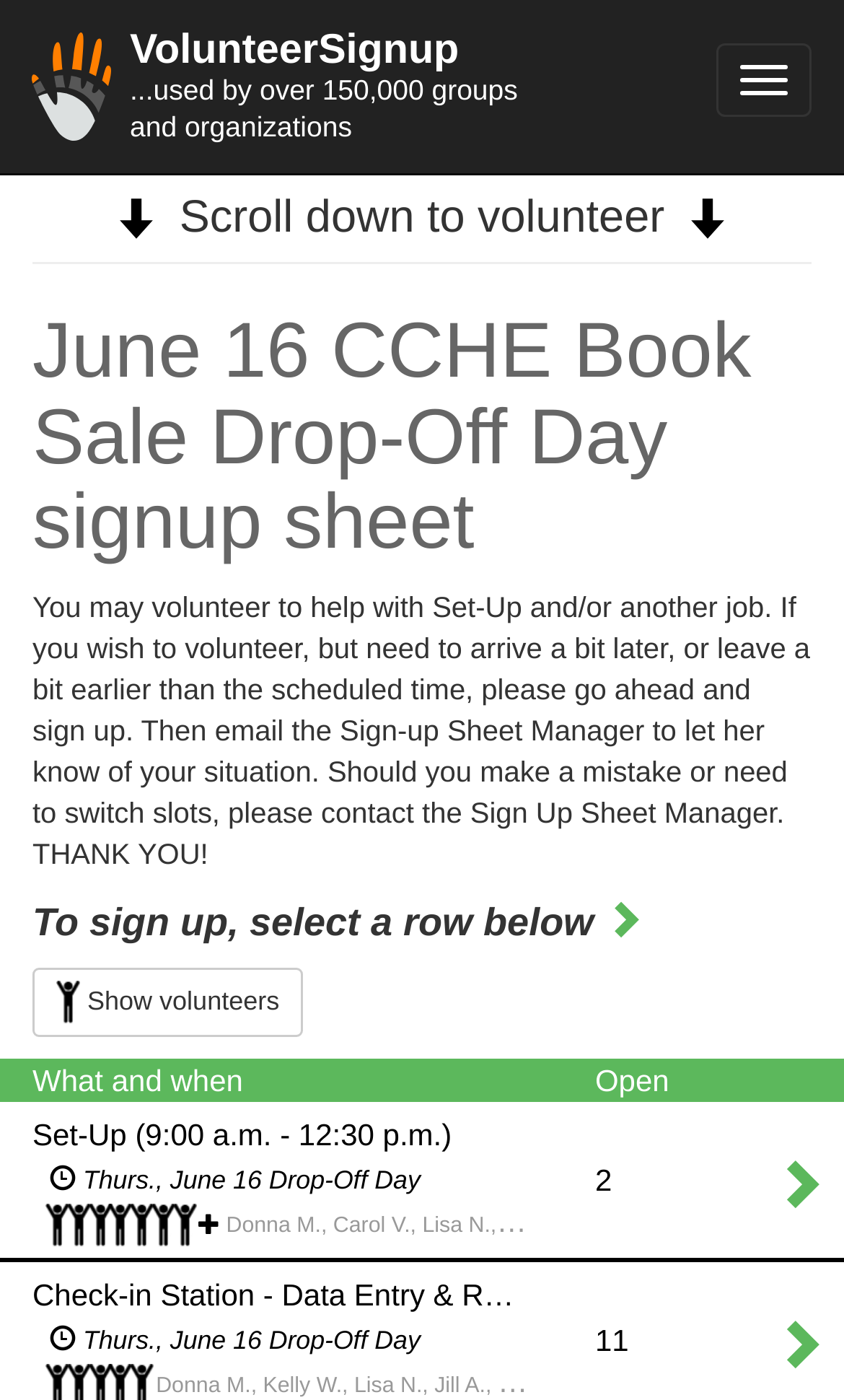Find the bounding box coordinates for the element described here: "Show volunteers".

[0.038, 0.691, 0.359, 0.74]